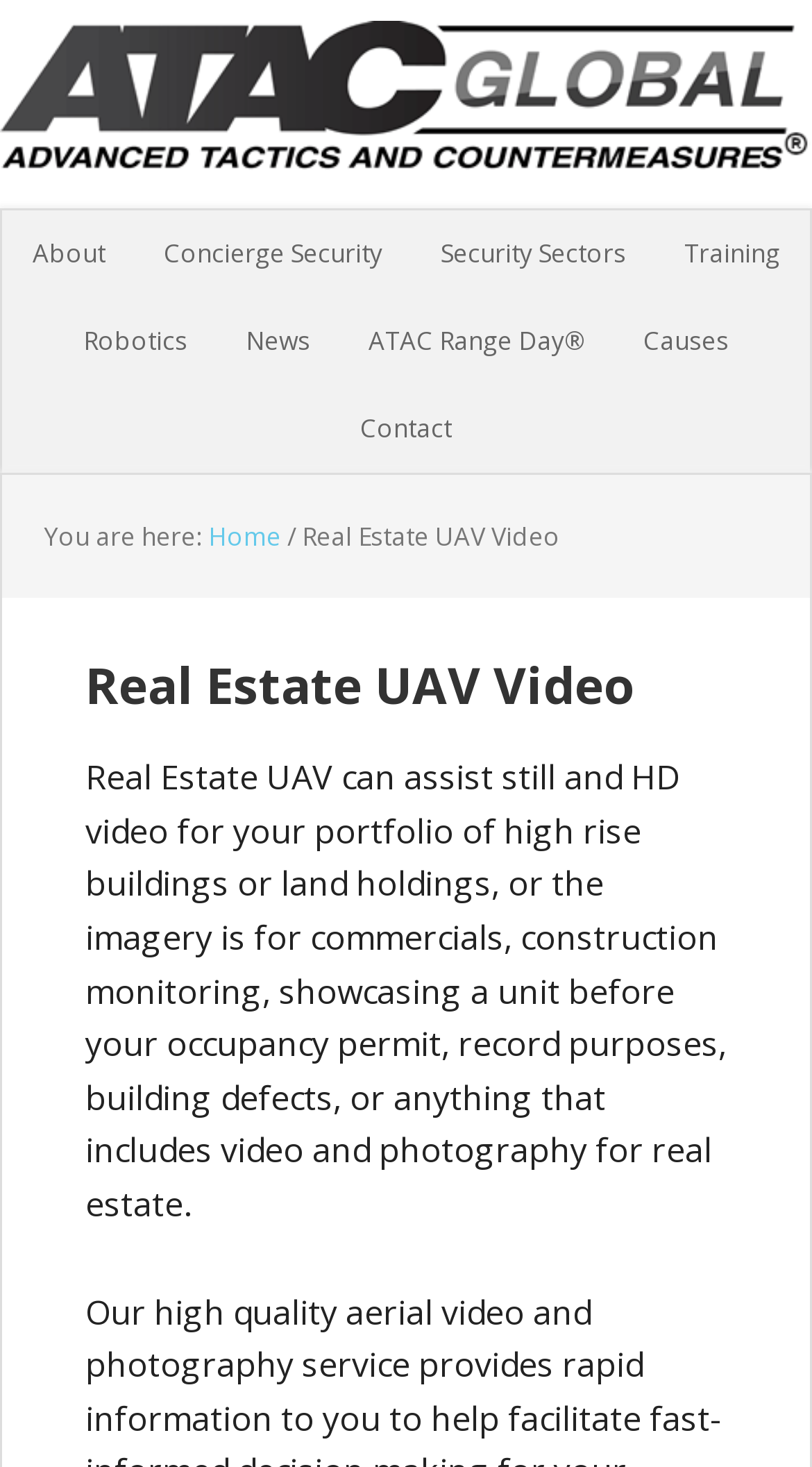Answer succinctly with a single word or phrase:
What is the relationship between ATAC Global and Real Estate UAV?

ATAC Global is the parent company